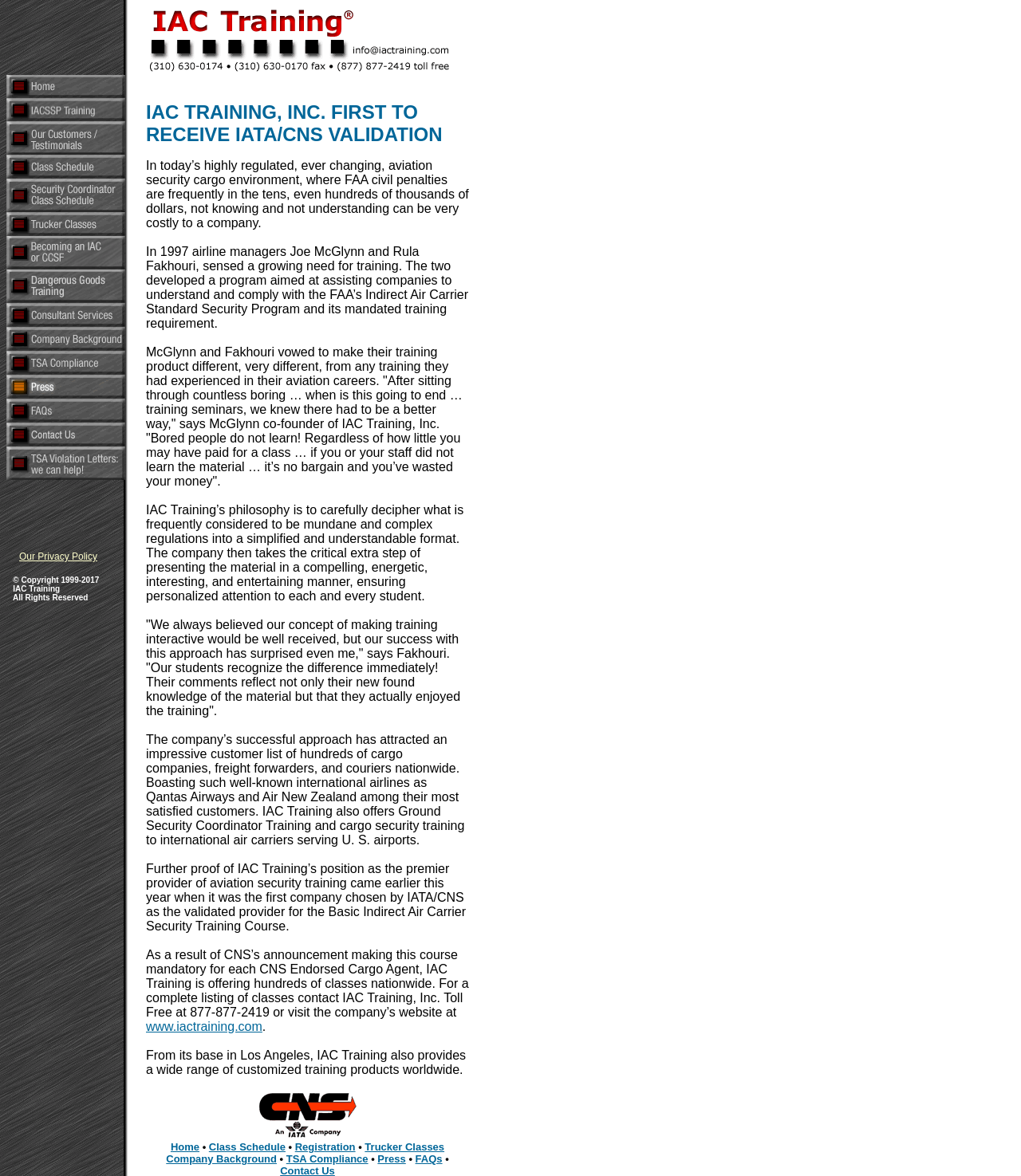Reply to the question with a single word or phrase:
How many items are in the navigation menu?

11